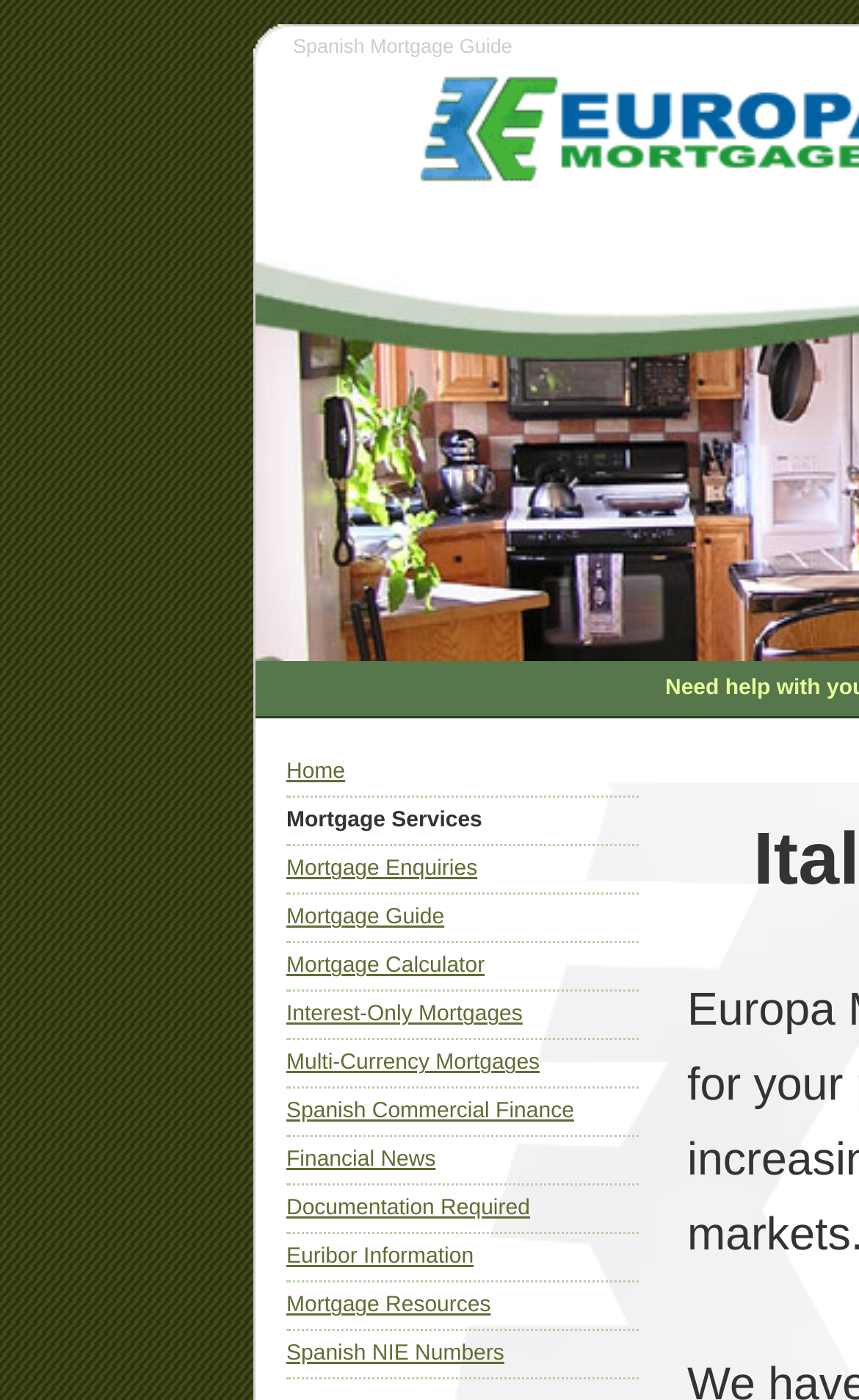Given the following UI element description: "Home", find the bounding box coordinates in the webpage screenshot.

[0.333, 0.543, 0.402, 0.561]